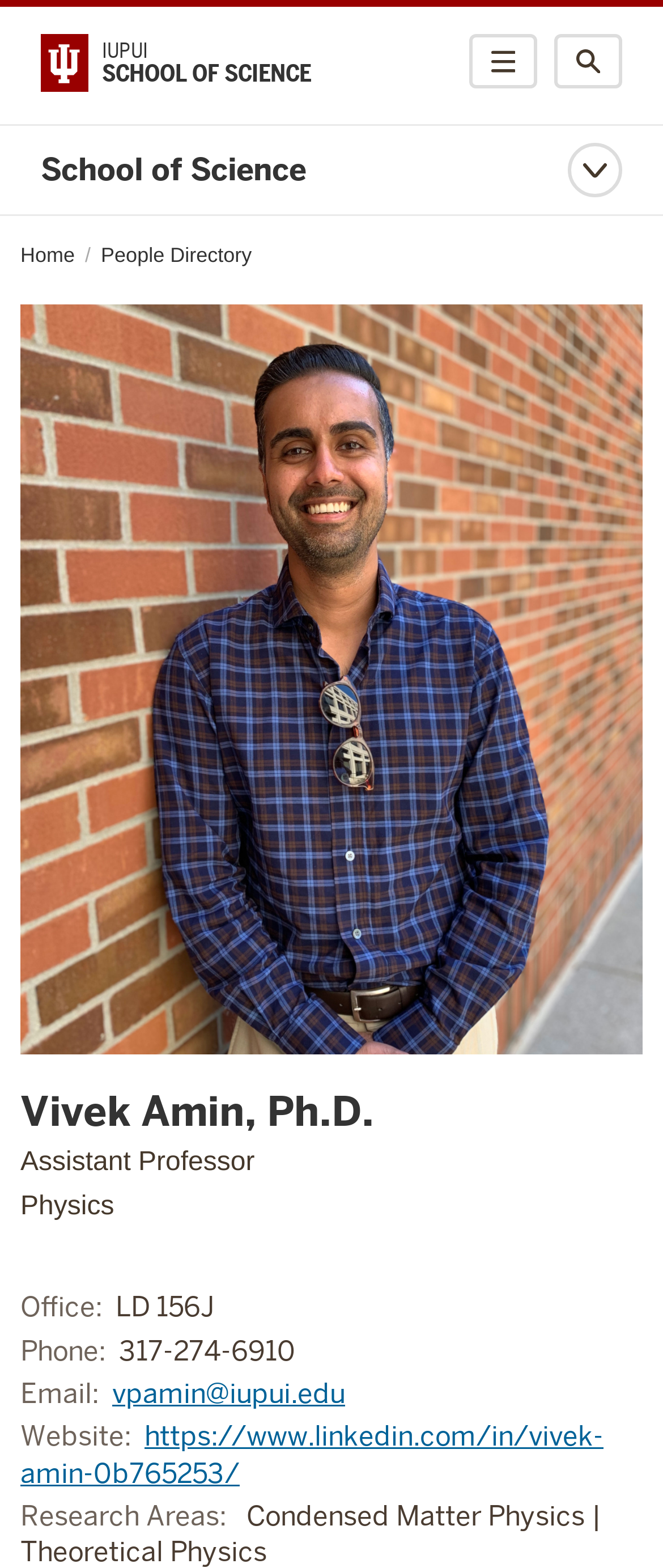Determine the bounding box coordinates for the area that needs to be clicked to fulfill this task: "Toggle the search box". The coordinates must be given as four float numbers between 0 and 1, i.e., [left, top, right, bottom].

[0.836, 0.022, 0.938, 0.056]